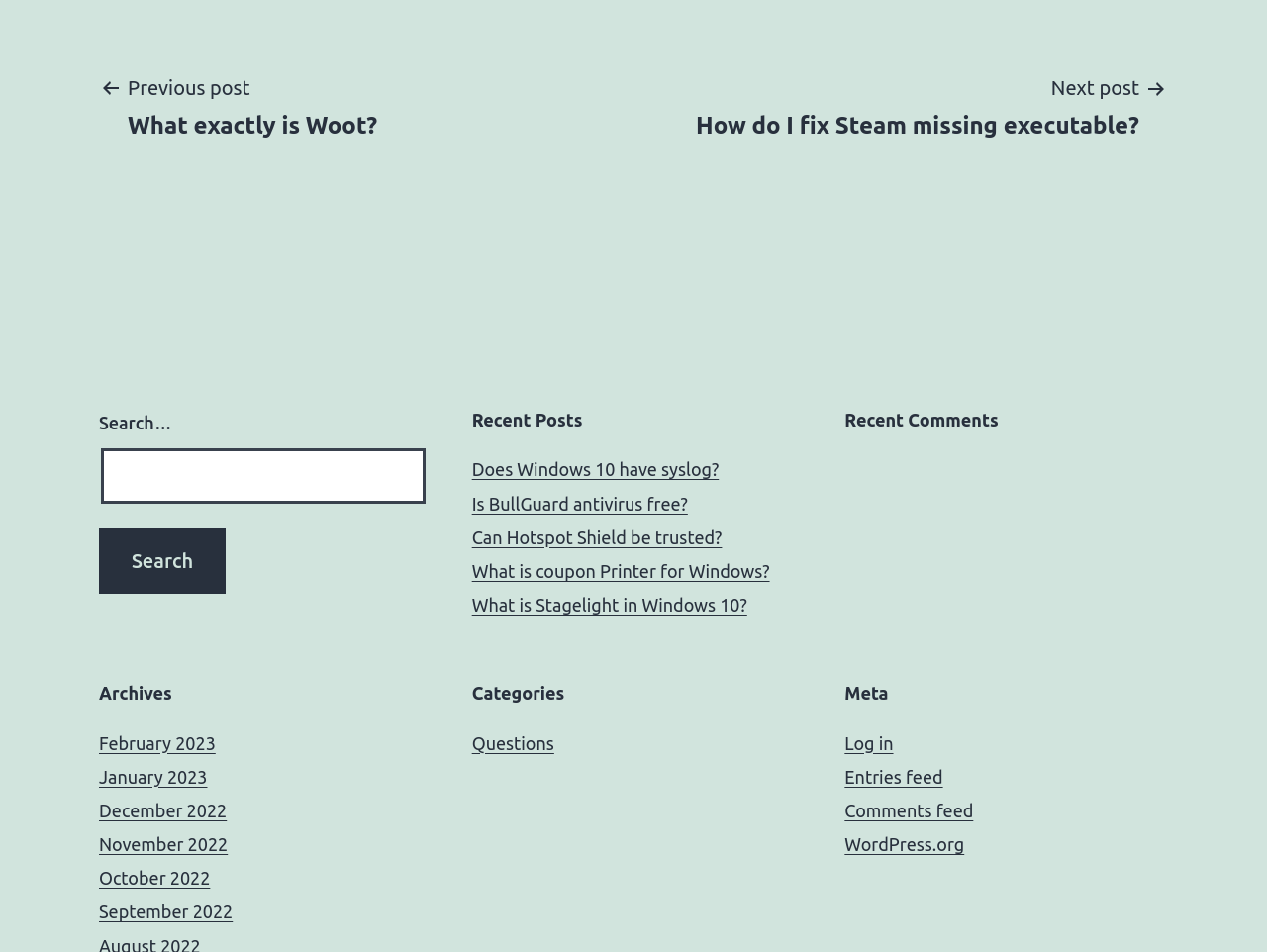Locate the bounding box coordinates of the UI element described by: "September 2022". The bounding box coordinates should consist of four float numbers between 0 and 1, i.e., [left, top, right, bottom].

[0.078, 0.947, 0.184, 0.968]